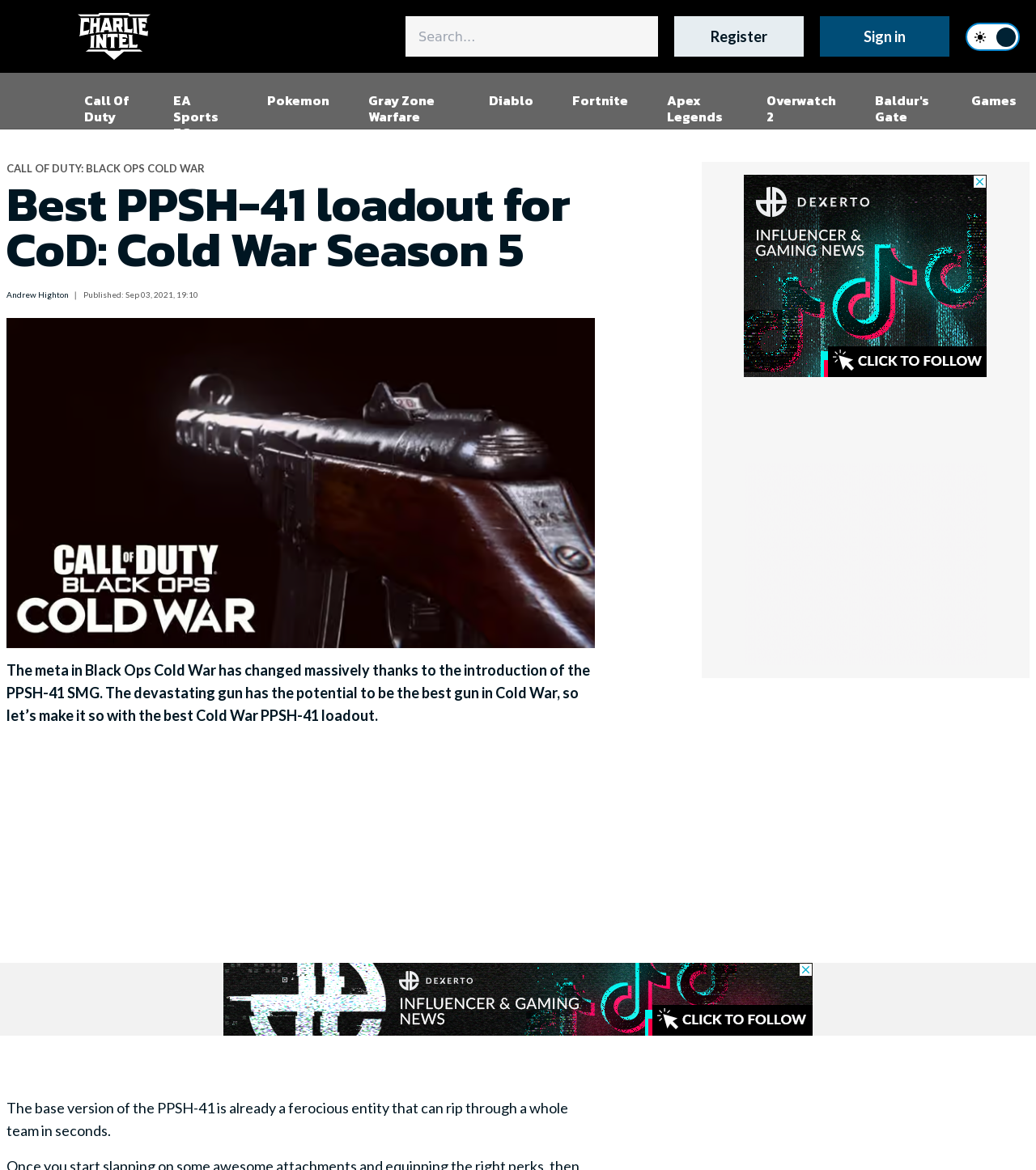Locate the bounding box coordinates of the clickable element to fulfill the following instruction: "Load more news". Provide the coordinates as four float numbers between 0 and 1 in the format [left, top, right, bottom].

None